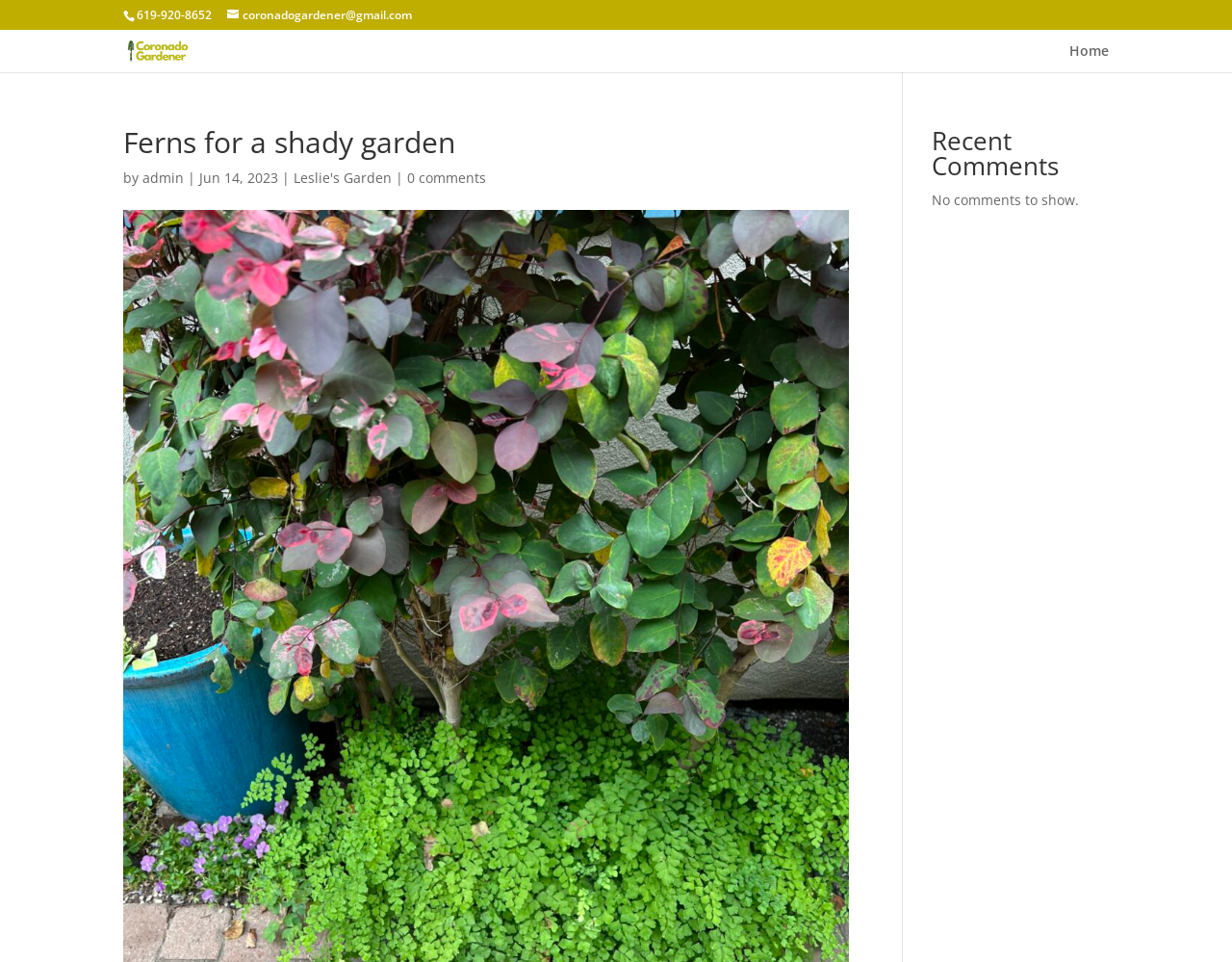Using the description "0 comments", locate and provide the bounding box of the UI element.

[0.33, 0.175, 0.395, 0.194]